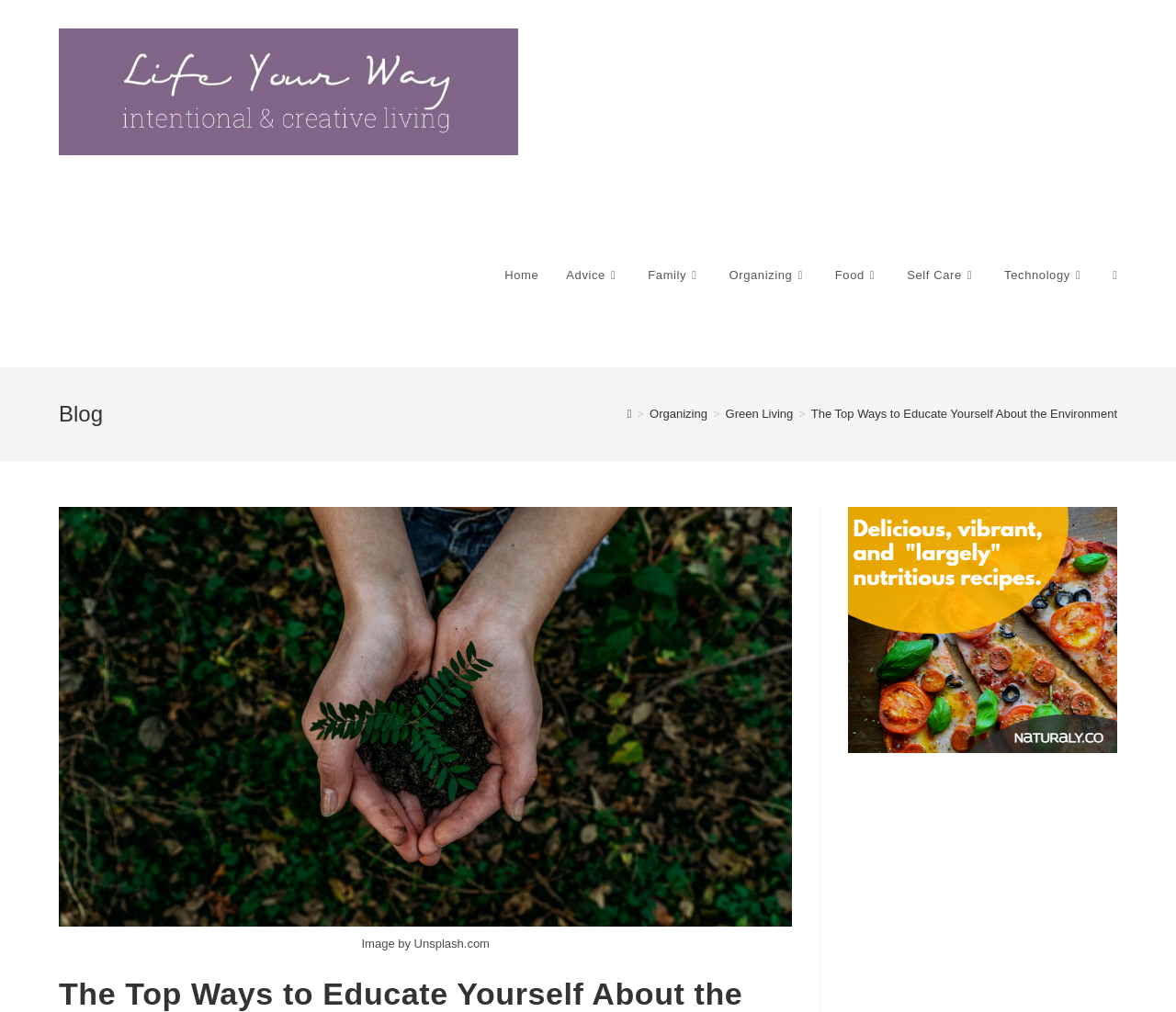Please provide the bounding box coordinates for the element that needs to be clicked to perform the following instruction: "read about green living". The coordinates should be given as four float numbers between 0 and 1, i.e., [left, top, right, bottom].

[0.617, 0.402, 0.674, 0.415]